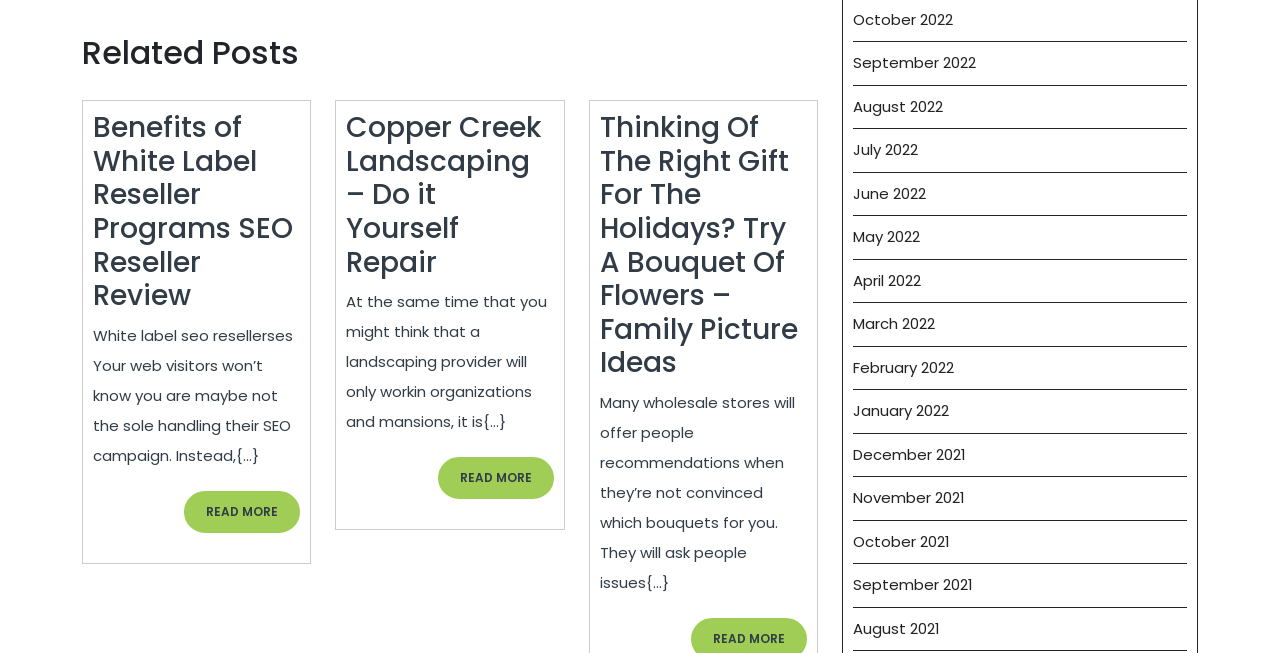How many months are listed in the webpage?
Provide a detailed answer to the question, using the image to inform your response.

The webpage has a list of links with month names, starting from October 2022 and going back to August 2021, which makes a total of 15 months.